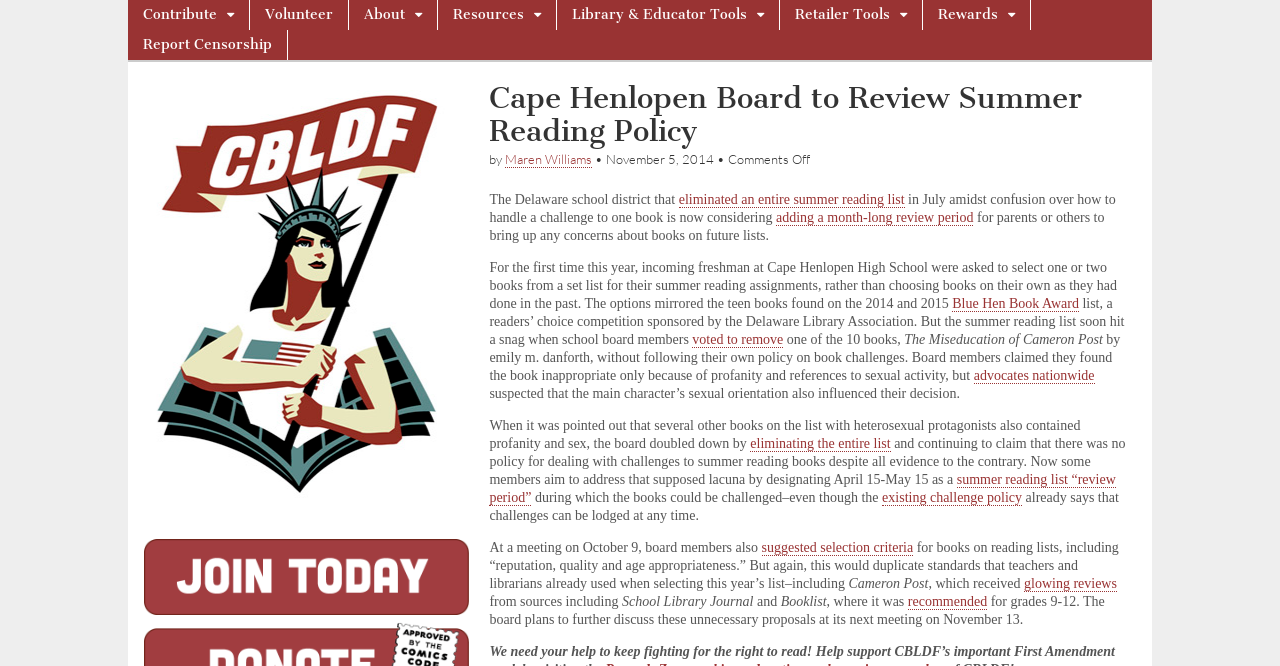What is the name of the school district mentioned in the article?
Carefully analyze the image and provide a detailed answer to the question.

The article mentions that the Delaware school district that eliminated an entire summer reading list is Cape Henlopen, which is evident from the text 'The Delaware school district that eliminated an entire summer reading list in July amidst confusion over how to handle a challenge to one book is now considering...'.